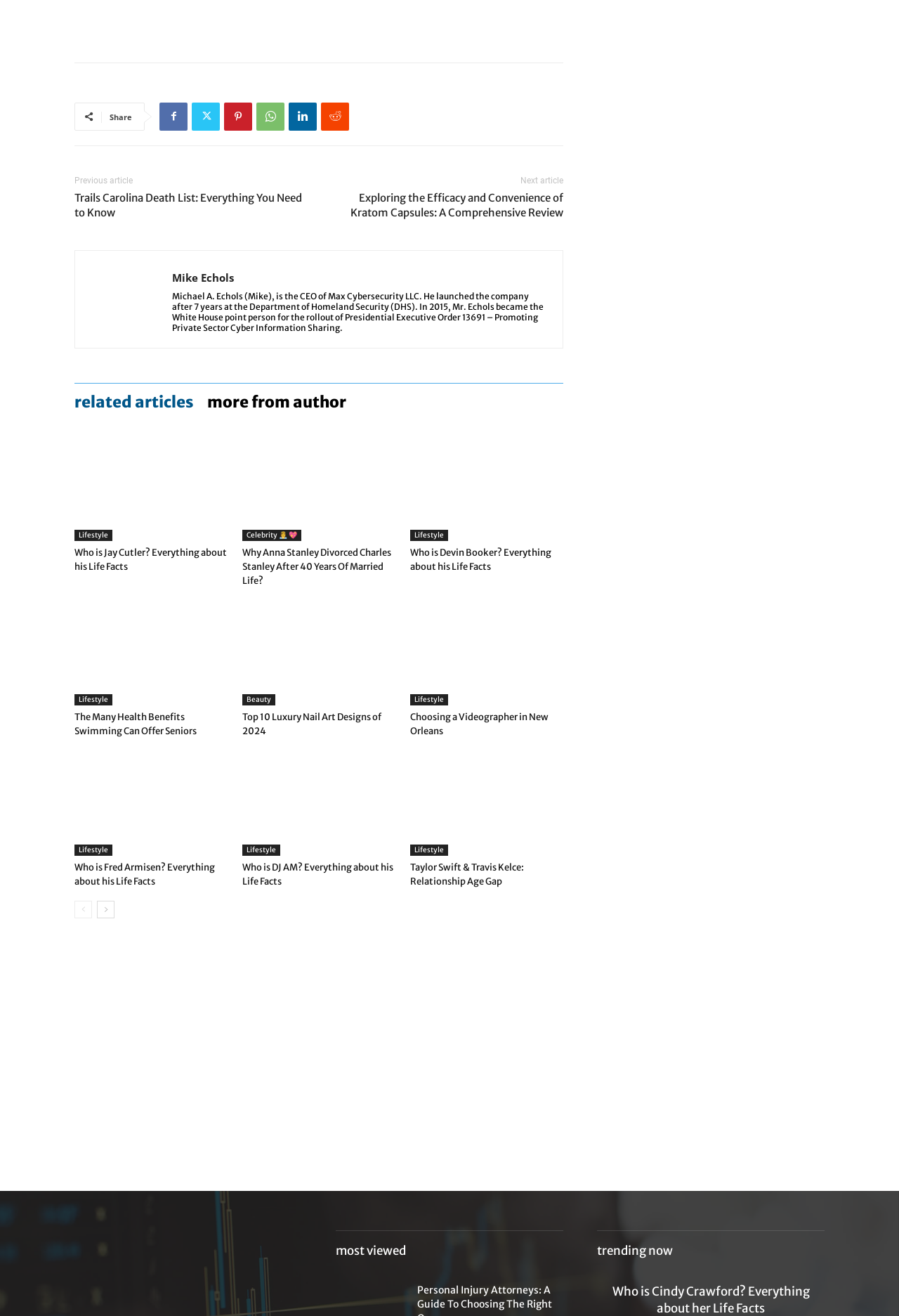Identify the bounding box coordinates for the element you need to click to achieve the following task: "Click on the 'next-page' button". Provide the bounding box coordinates as four float numbers between 0 and 1, in the form [left, top, right, bottom].

[0.108, 0.684, 0.127, 0.698]